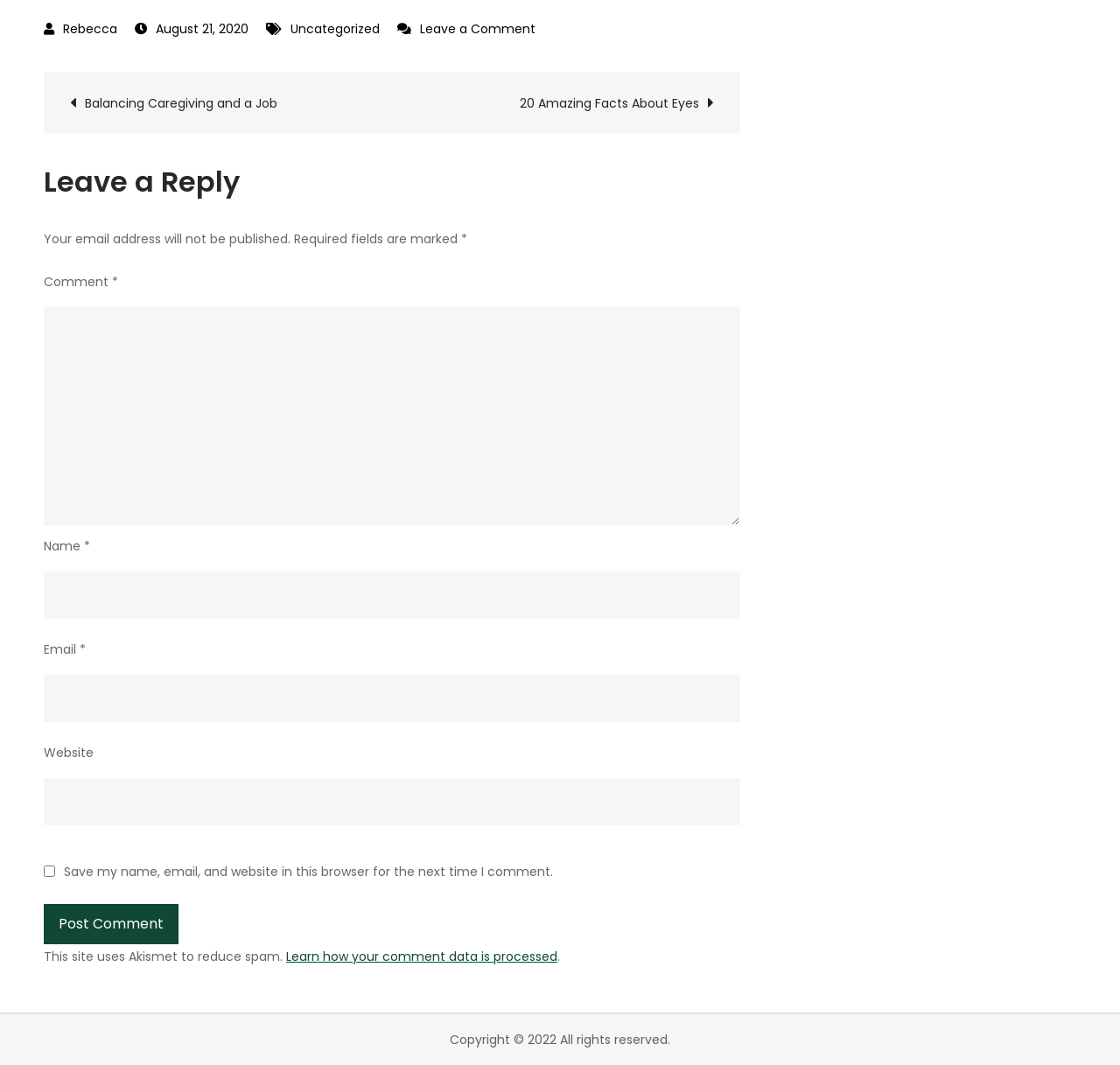Determine the bounding box coordinates of the element's region needed to click to follow the instruction: "Click the 'Post Comment' button". Provide these coordinates as four float numbers between 0 and 1, formatted as [left, top, right, bottom].

[0.039, 0.849, 0.159, 0.886]